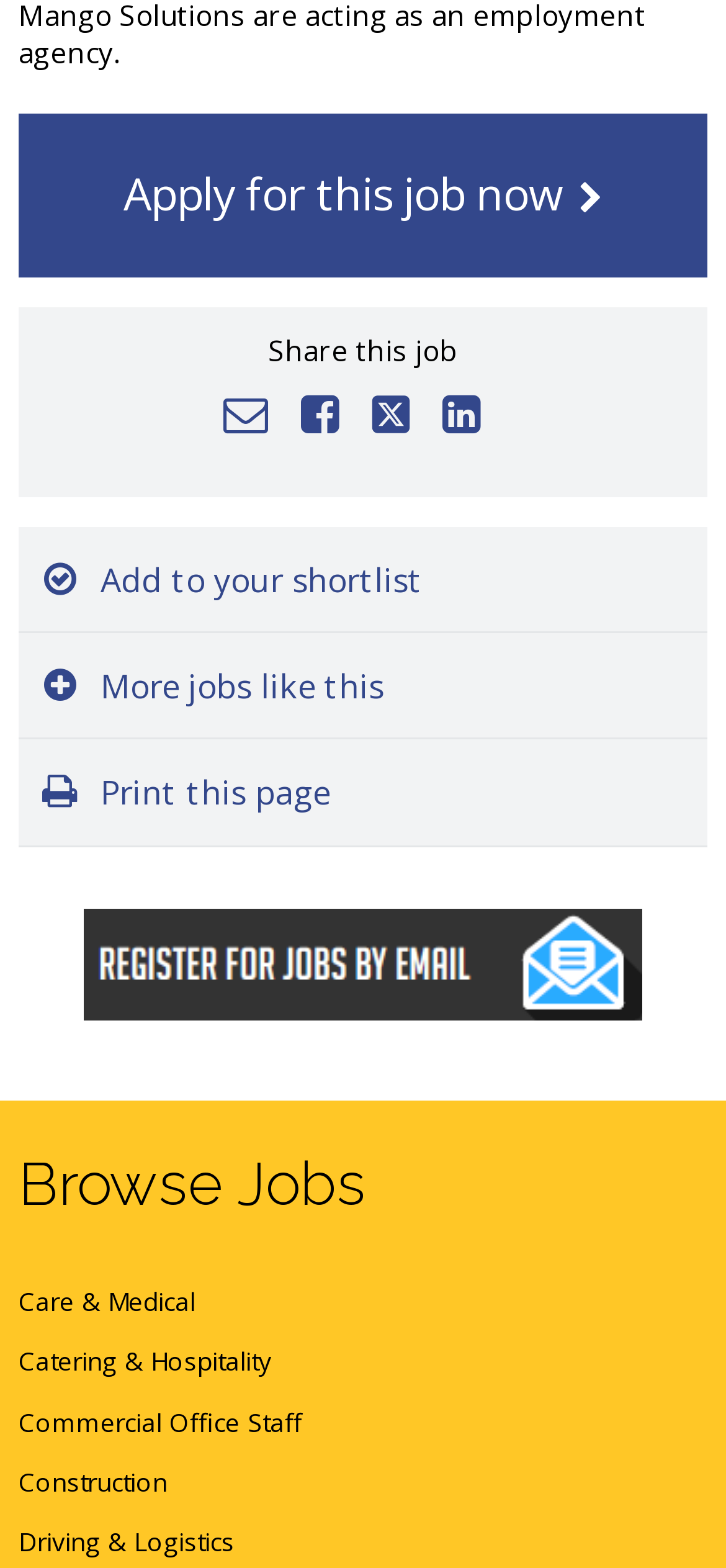Mark the bounding box of the element that matches the following description: "Commercial Office Staff".

[0.026, 0.89, 0.415, 0.924]